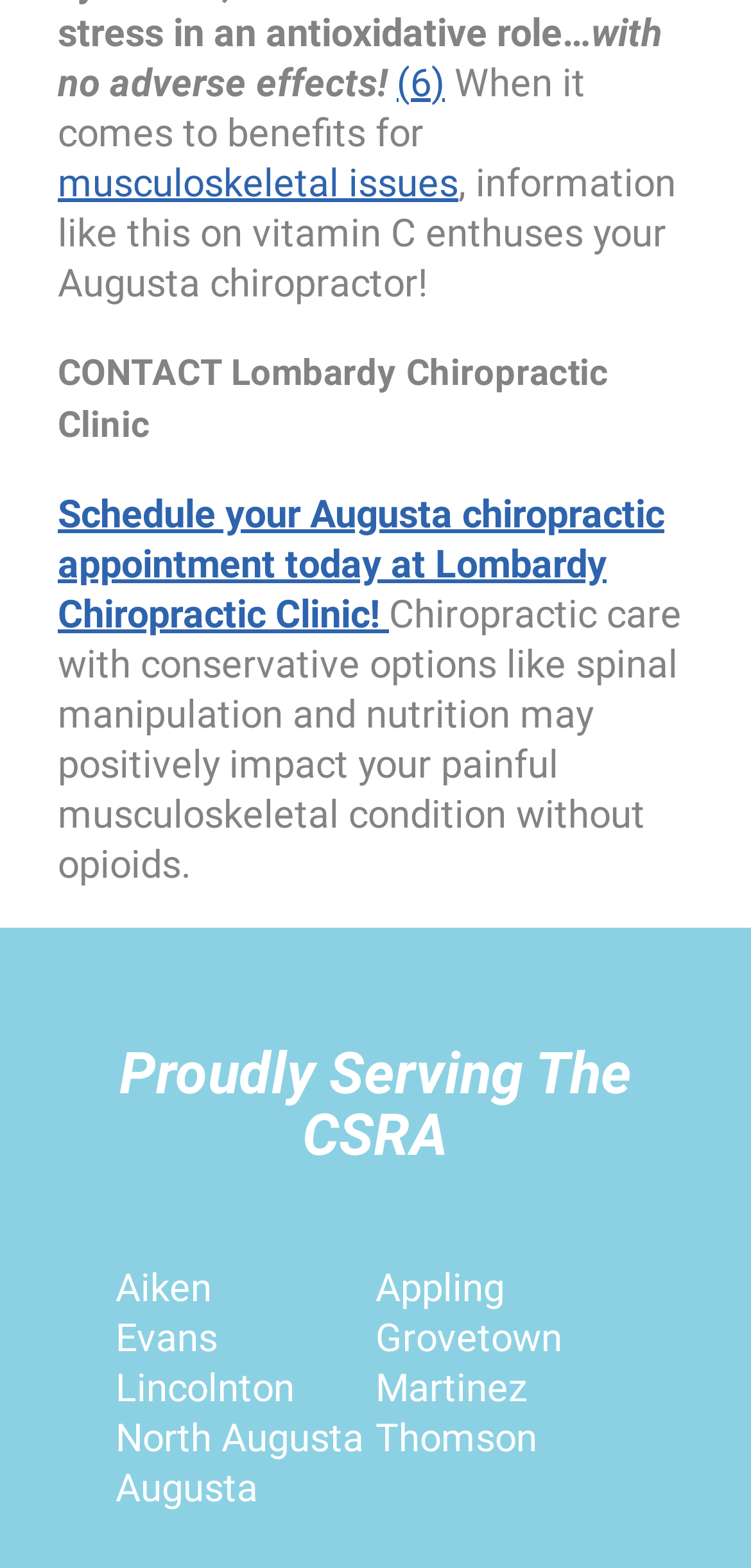What is the name of the chiropractic clinic?
Answer the question in as much detail as possible.

The webpage mentions 'CONTACT Lombardy Chiropractic Clinic' and 'Schedule your Augusta chiropractic appointment today at Lombardy Chiropractic Clinic!', indicating that Lombardy Chiropractic Clinic is the name of the chiropractic clinic.